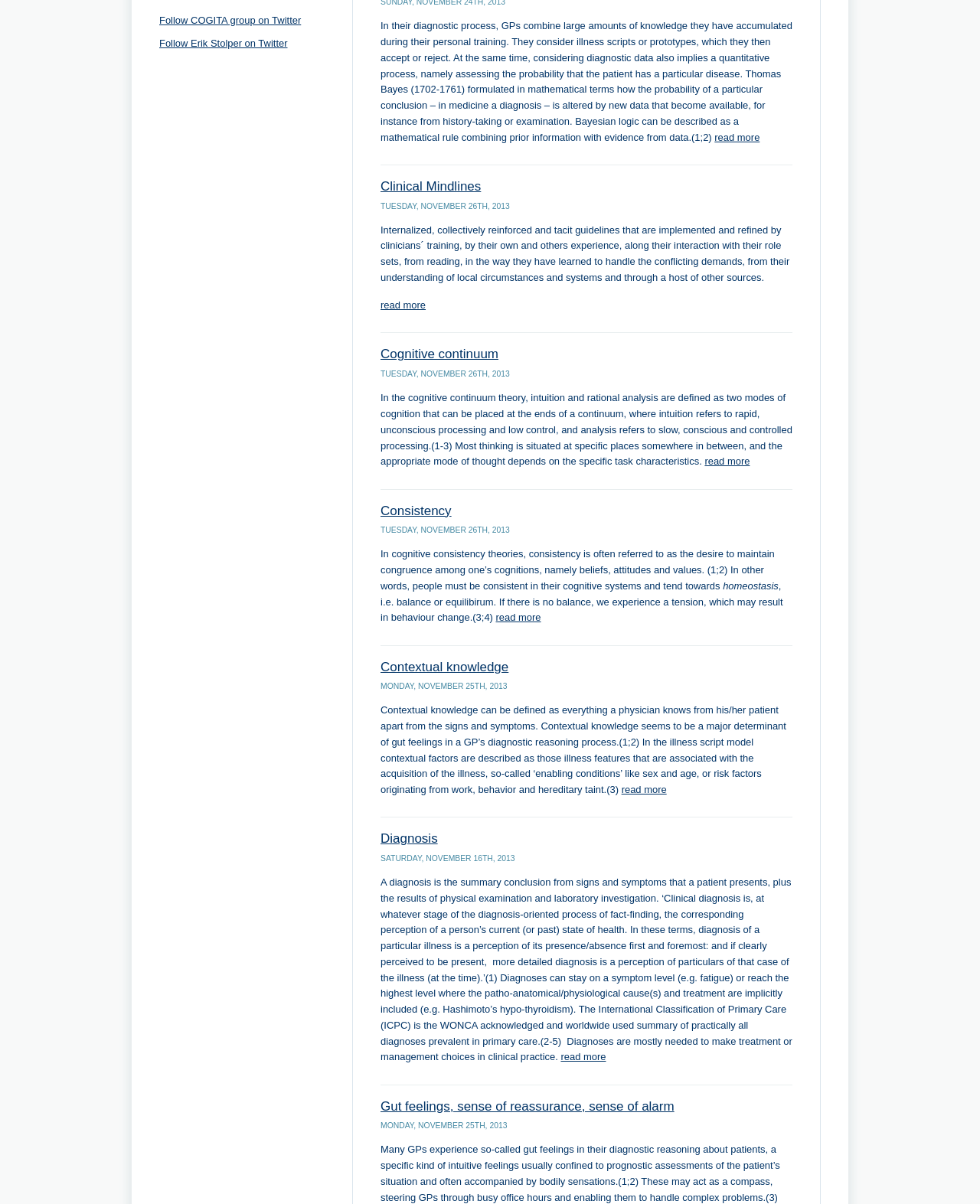Identify the bounding box coordinates for the UI element described as: "Follow Erik Stolper on Twitter".

[0.162, 0.031, 0.293, 0.041]